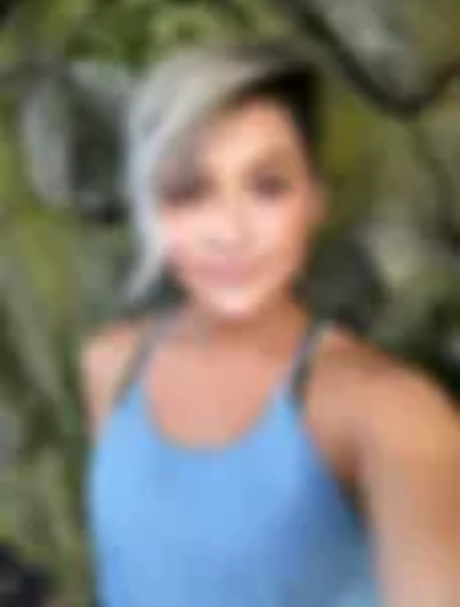What is Mackenzie Broccolo's profession?
Please give a well-detailed answer to the question.

According to the caption, Mackenzie Broccolo is an instructor and choreographer with a rich background in various dance forms, which aligns with the uplifting atmosphere conveyed in the image.